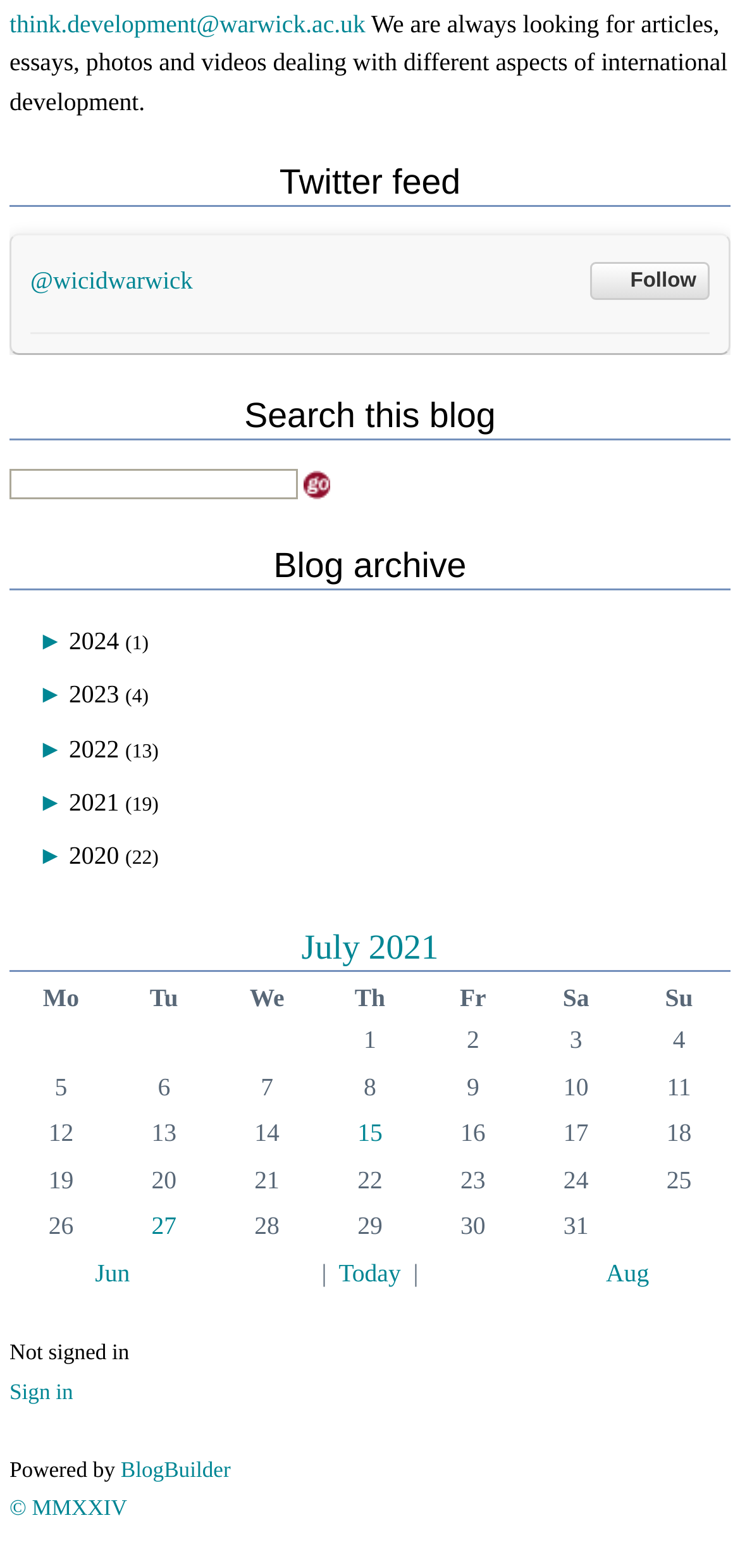Predict the bounding box for the UI component with the following description: "July 2021".

[0.407, 0.592, 0.593, 0.616]